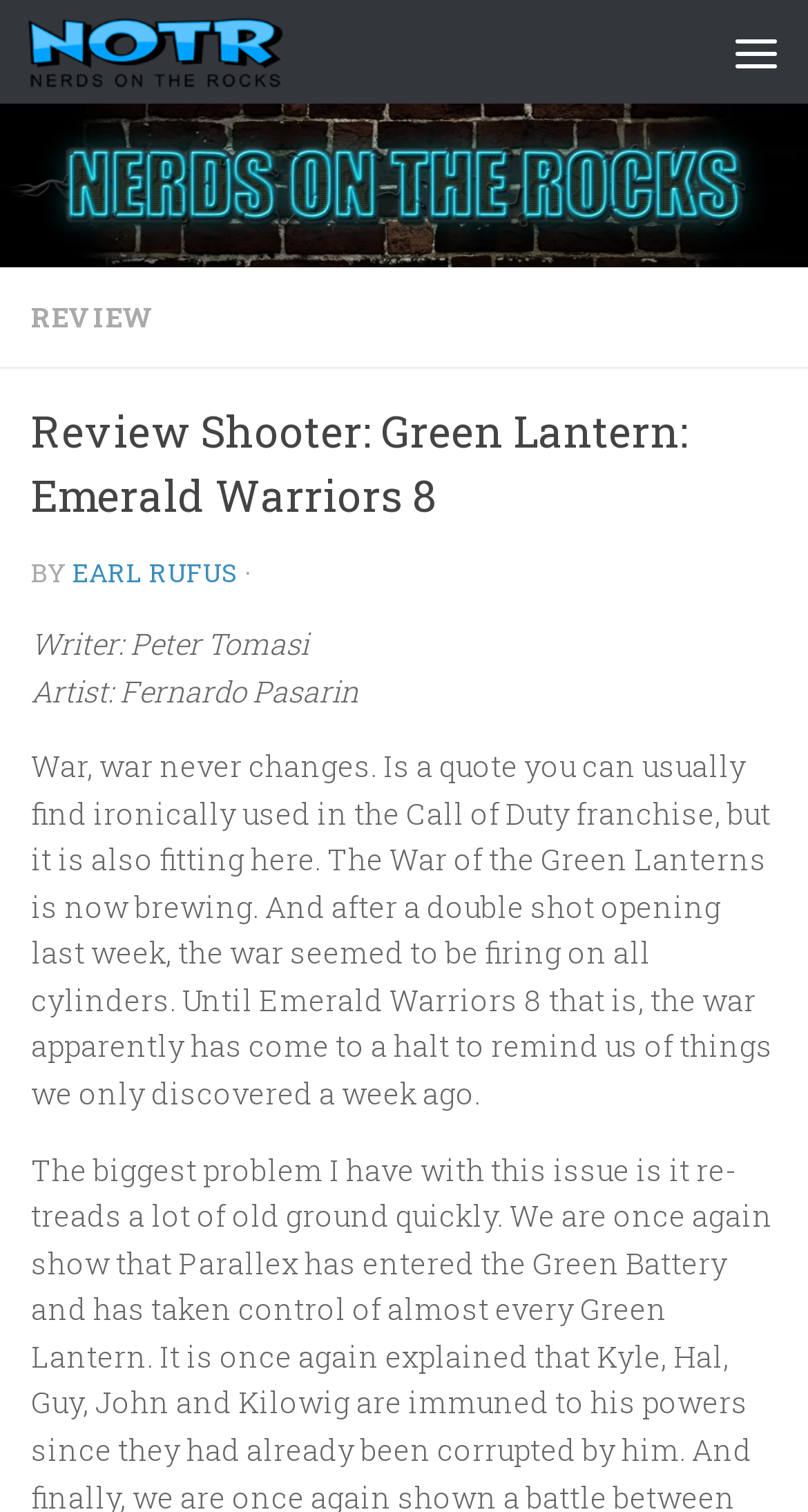What is the name of the writer?
Using the visual information, respond with a single word or phrase.

Peter Tomasi